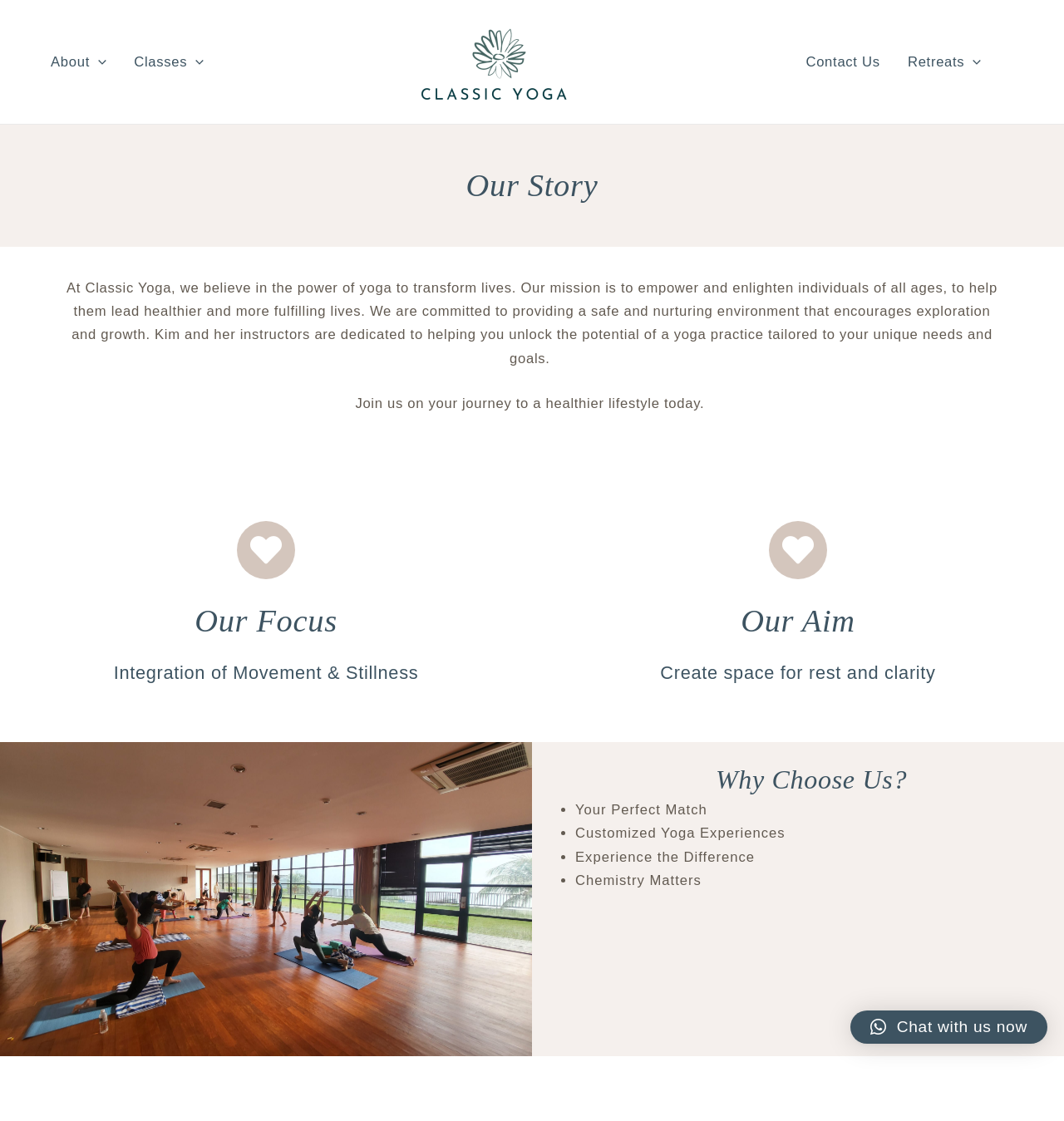Identify the bounding box coordinates of the section that should be clicked to achieve the task described: "Contact Us".

[0.744, 0.037, 0.84, 0.074]